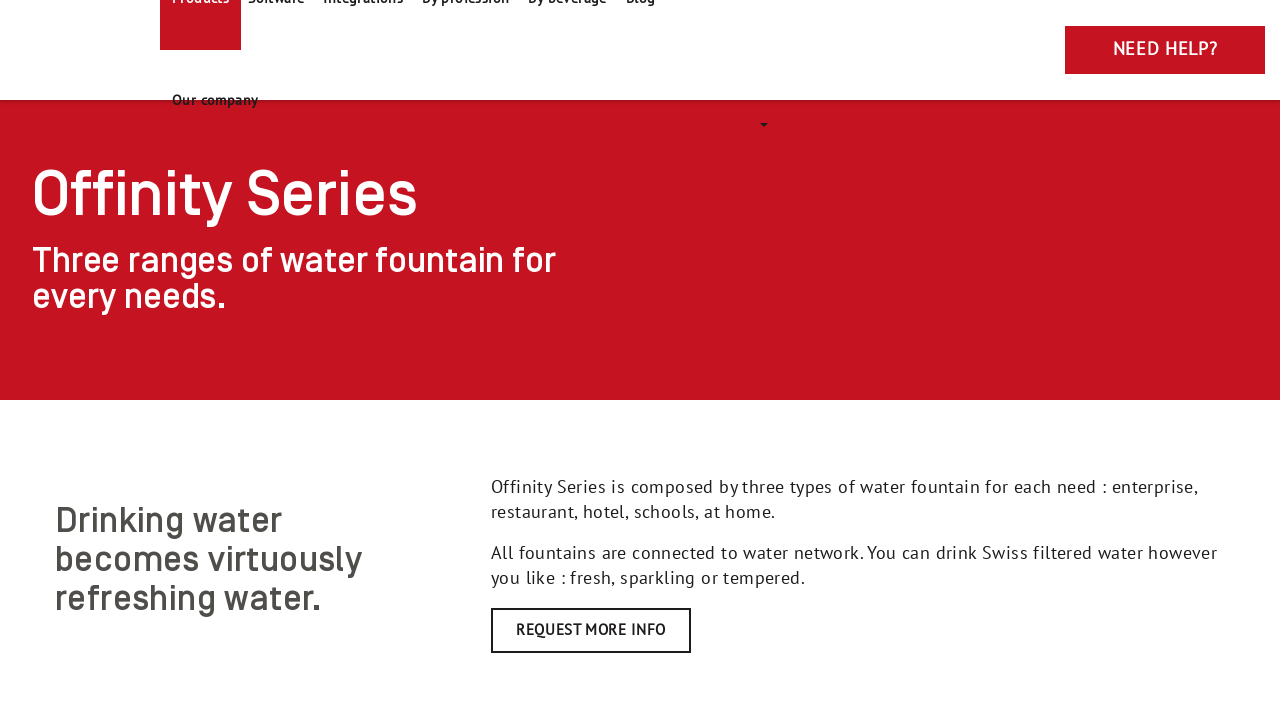Answer in one word or a short phrase: 
What is the purpose of the Offinity Series?

For every need